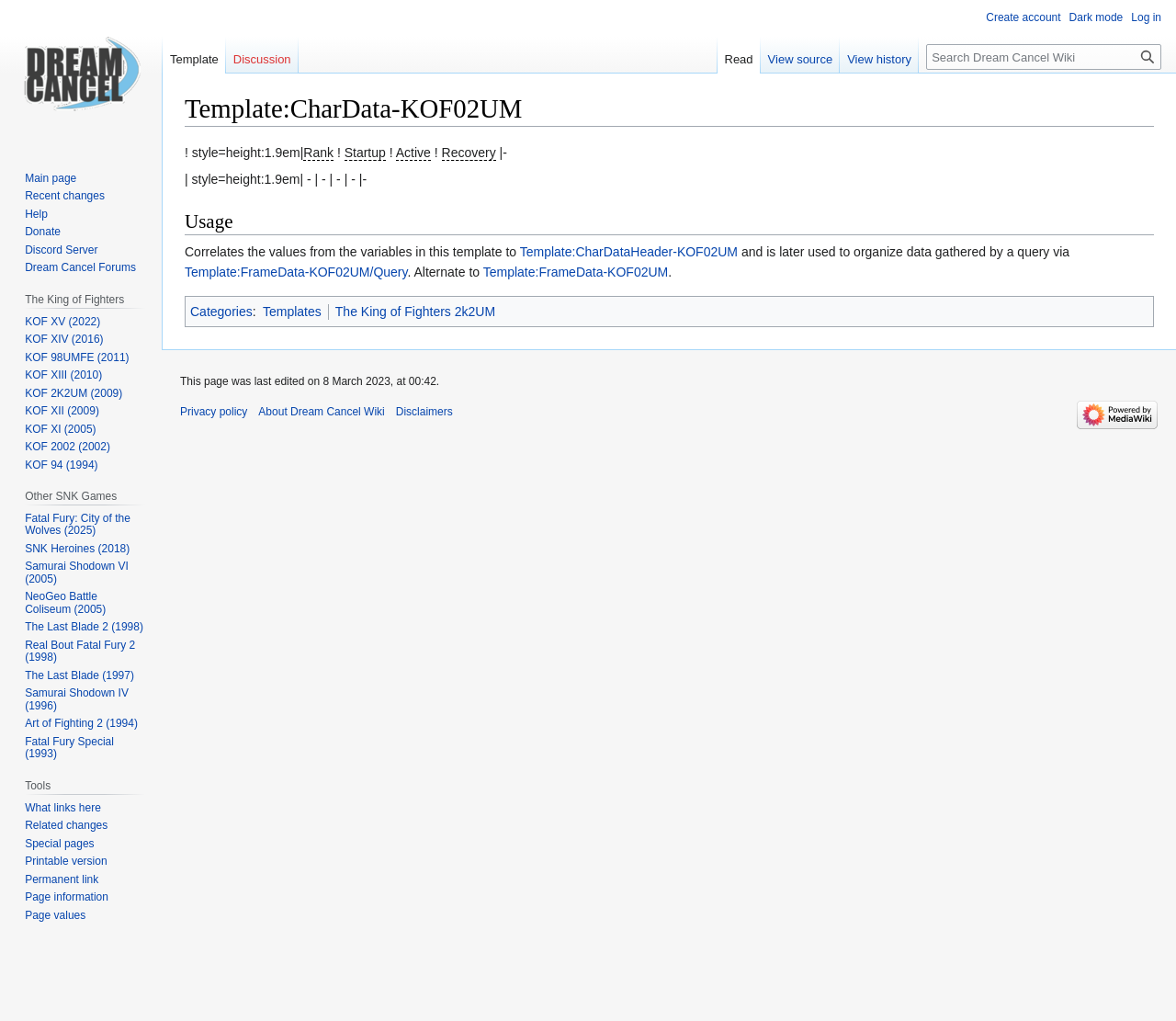Determine the bounding box coordinates of the UI element that matches the following description: "The Last Blade 2 (1998)". The coordinates should be four float numbers between 0 and 1 in the format [left, top, right, bottom].

[0.021, 0.608, 0.122, 0.621]